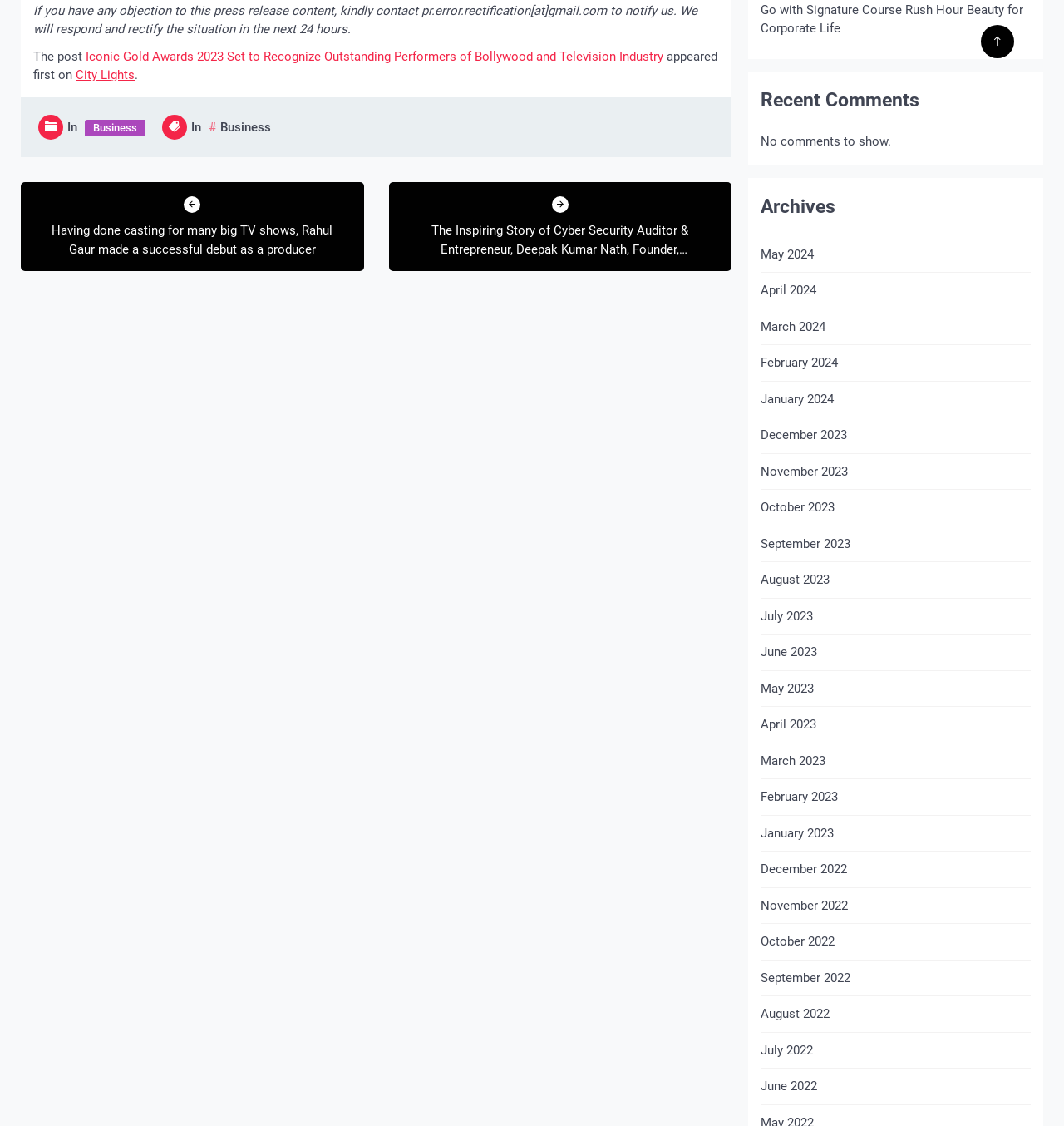What is the earliest archive month available?
Based on the image, provide your answer in one word or phrase.

December 2022